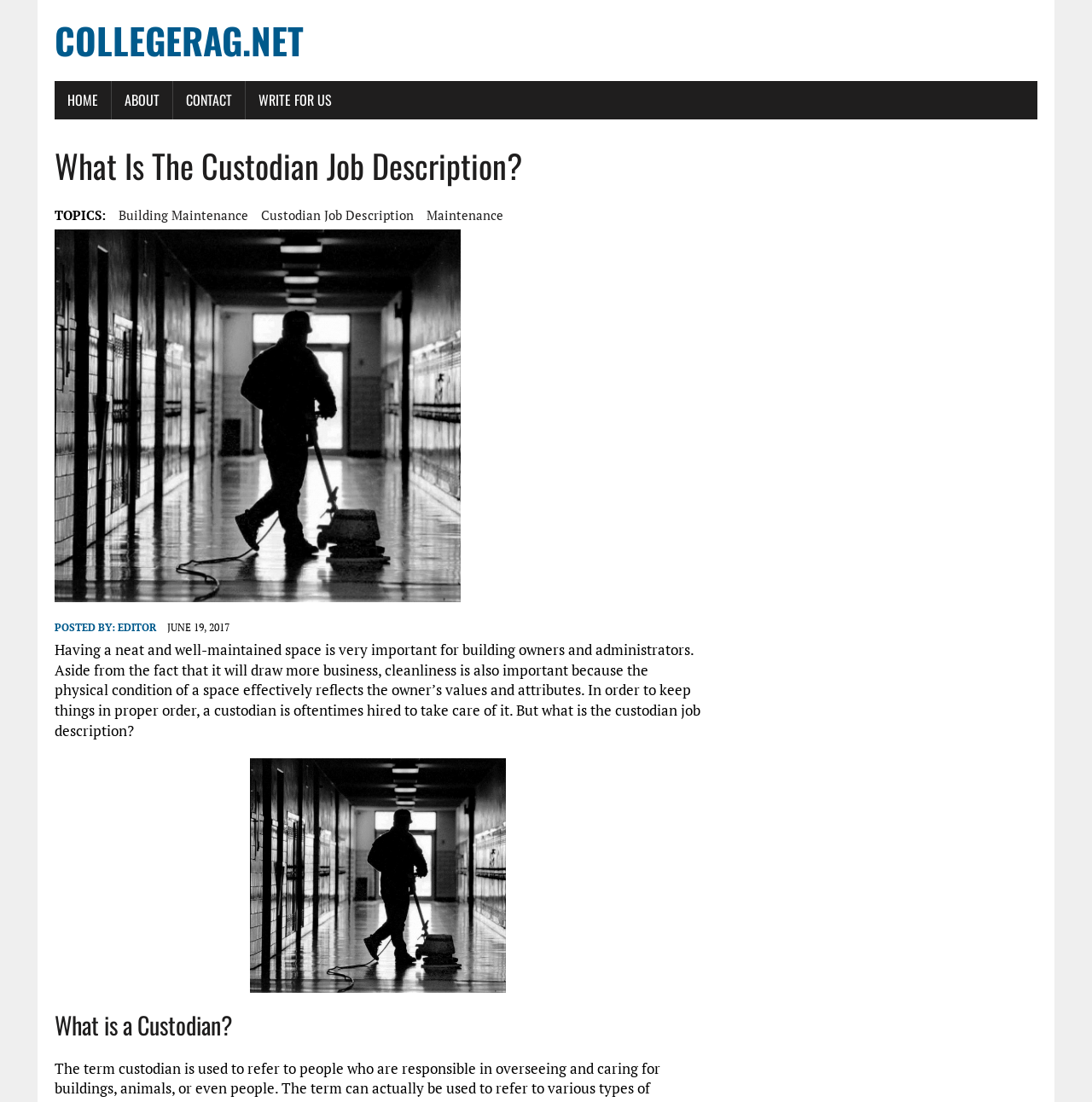Determine the bounding box for the described UI element: "maintenance".

[0.391, 0.185, 0.461, 0.204]